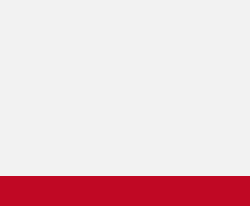Elaborate on the image by describing it in detail.

The image features the logo of Master AutoTech, a recognized service provider in the automotive industry. This logo emphasizes the company's branding, showcasing its commitment to excellence as it has been celebrated with awards such as "Best of State" and has been recognized as one of the top workplaces for multiple years. The logo's design likely reflects the professional and reliable nature of their services, appealing to current and potential customers in need of automotive repairs and maintenance.